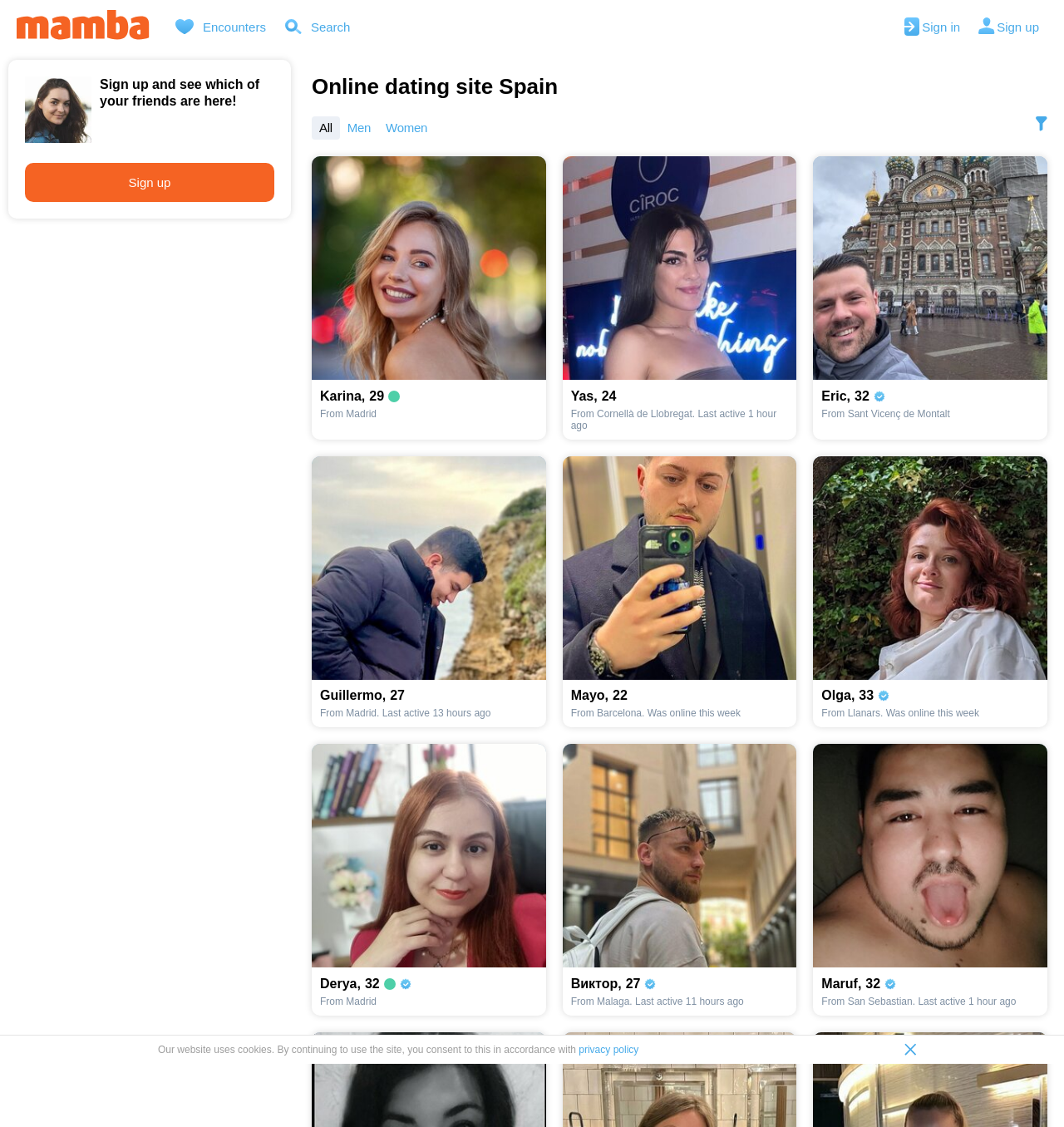Identify the bounding box coordinates for the region of the element that should be clicked to carry out the instruction: "Check search settings". The bounding box coordinates should be four float numbers between 0 and 1, i.e., [left, top, right, bottom].

[0.973, 0.103, 0.984, 0.124]